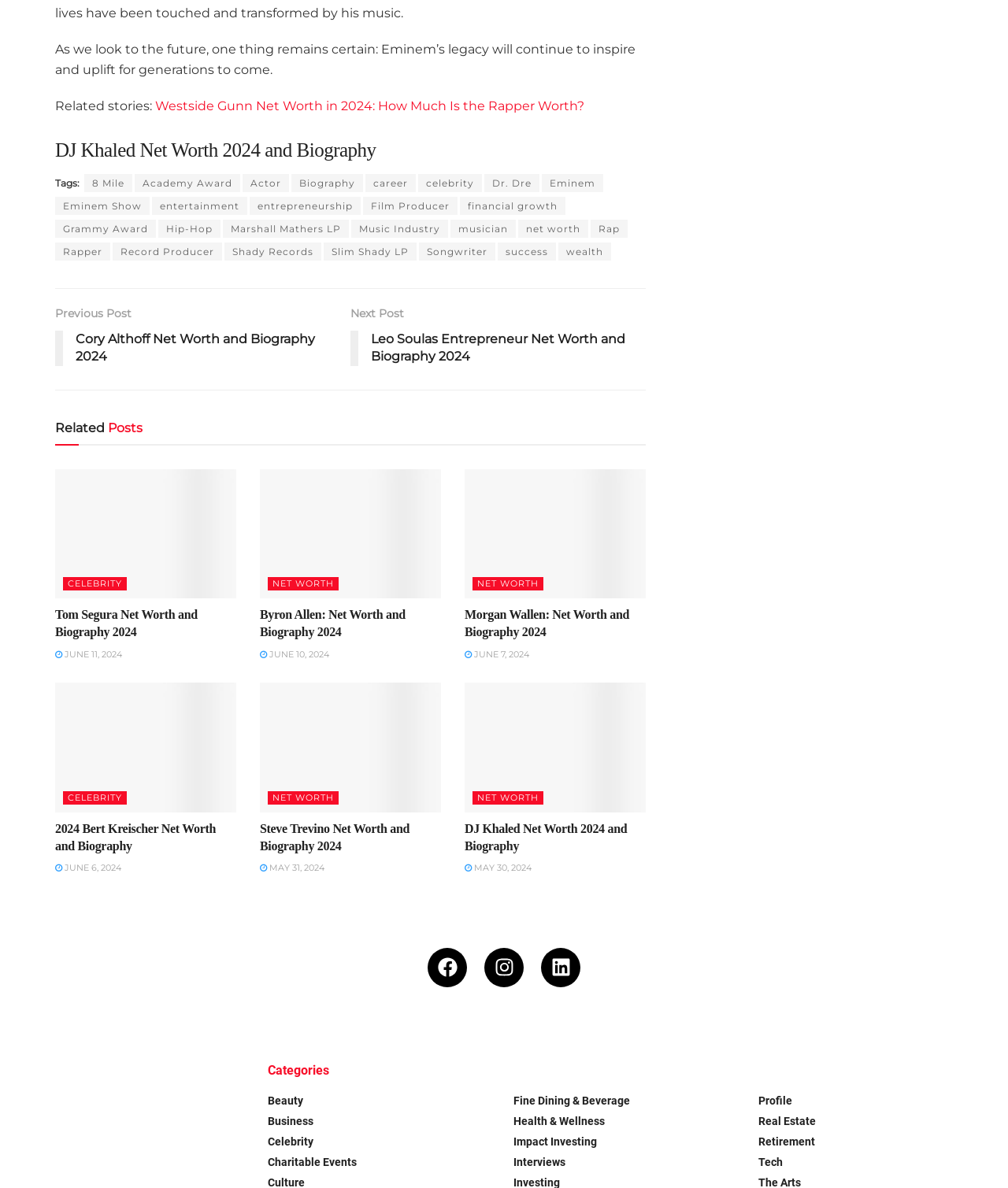Find the bounding box coordinates of the clickable region needed to perform the following instruction: "Check the net worth and biography of Morgan Wallen". The coordinates should be provided as four float numbers between 0 and 1, i.e., [left, top, right, bottom].

[0.461, 0.51, 0.641, 0.54]